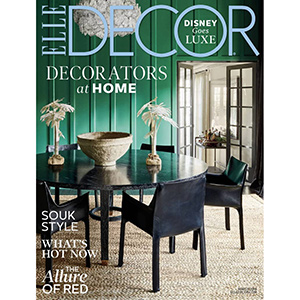Answer the question below using just one word or a short phrase: 
What is the dominant color of the wall?

Green